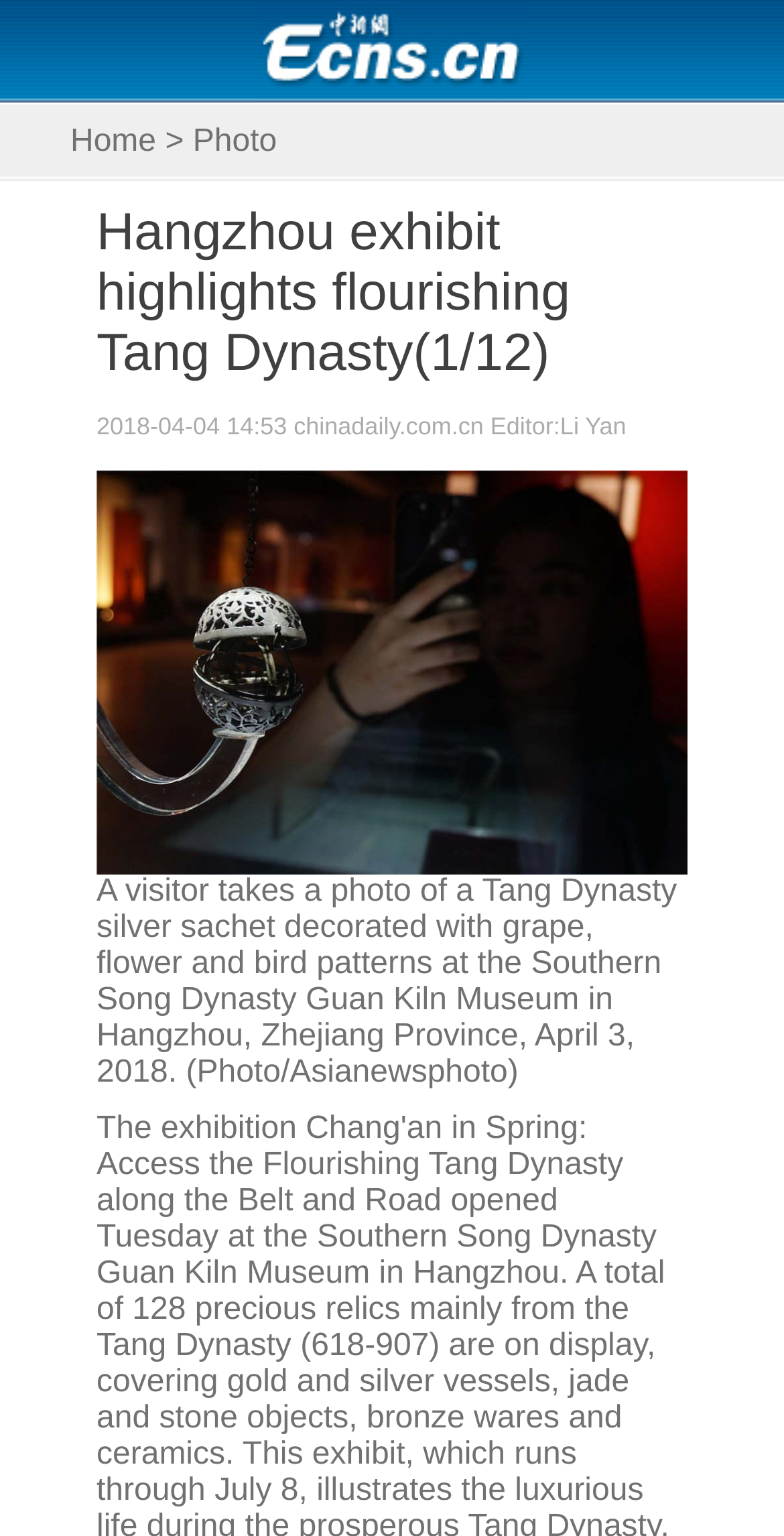Respond to the question with just a single word or phrase: 
What is the name of the museum mentioned in the article?

Southern Song Dynasty Guan Kiln Museum